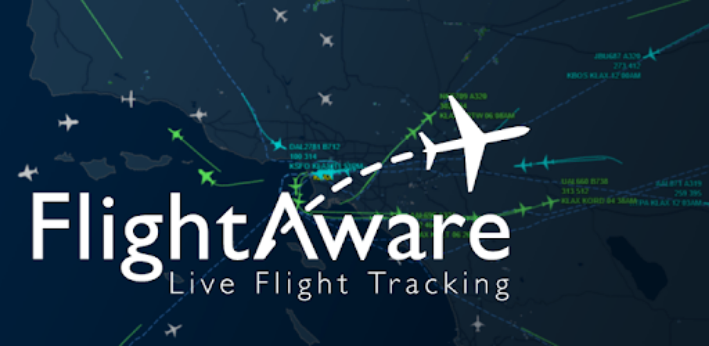Create a detailed narrative that captures the essence of the image.

The image showcases the logo of the **FlightAware** app, featuring the tagline "Live Flight Tracking." The design includes a stylized graphic of an airplane in flight, set against a dynamic backdrop depicting a map with various flight paths represented in contrasting colors. This visual emphasizes the app's focus on real-time flight tracking, making it an essential tool for aviation enthusiasts and travelers looking to stay informed about flights in progress. The overall aesthetic blends modern graphics with a functional interface, reflecting the app’s user-friendly design and its commitment to delivering up-to-date aviation information.